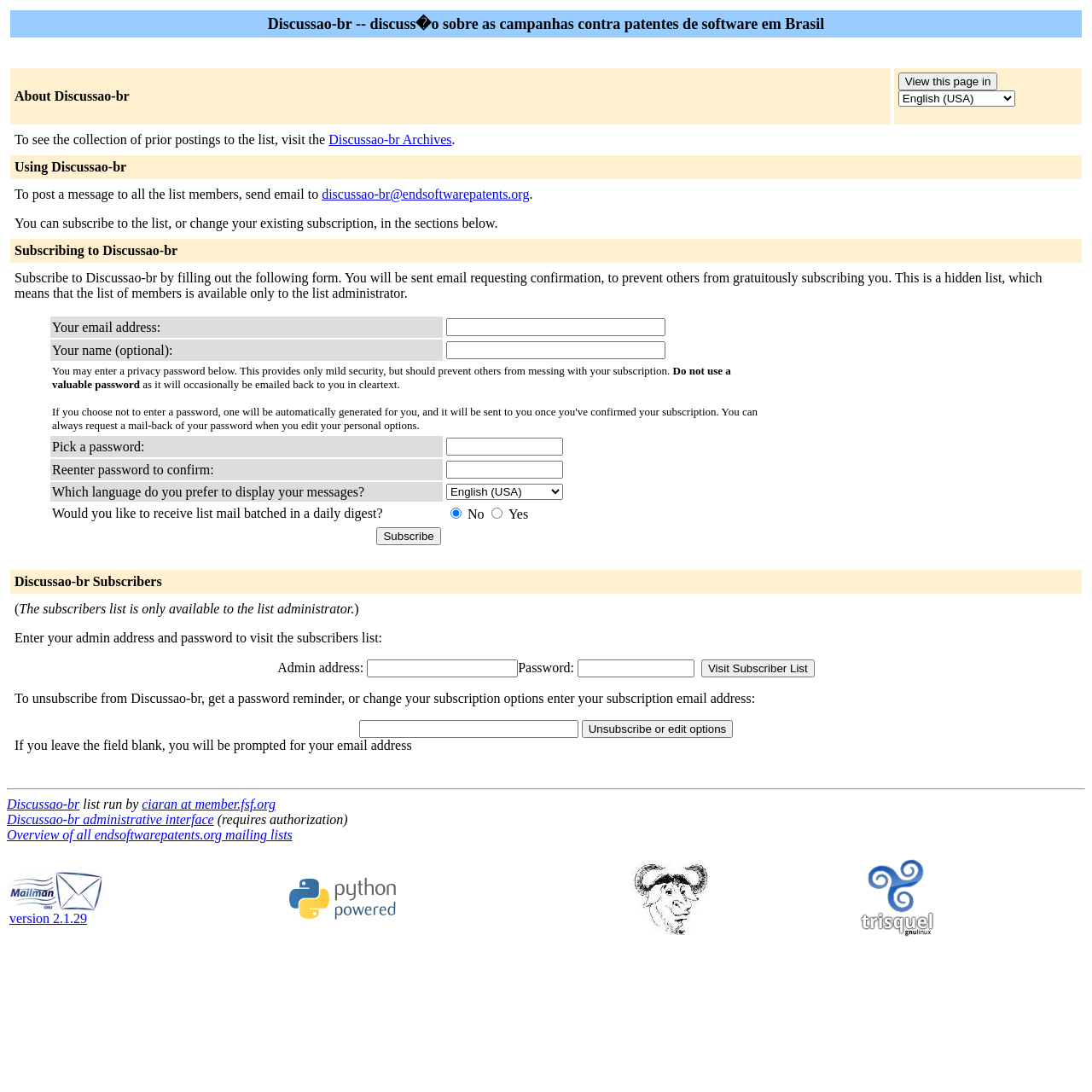Can you find the bounding box coordinates for the element that needs to be clicked to execute this instruction: "Visit Subscriber List"? The coordinates should be given as four float numbers between 0 and 1, i.e., [left, top, right, bottom].

[0.642, 0.604, 0.746, 0.62]